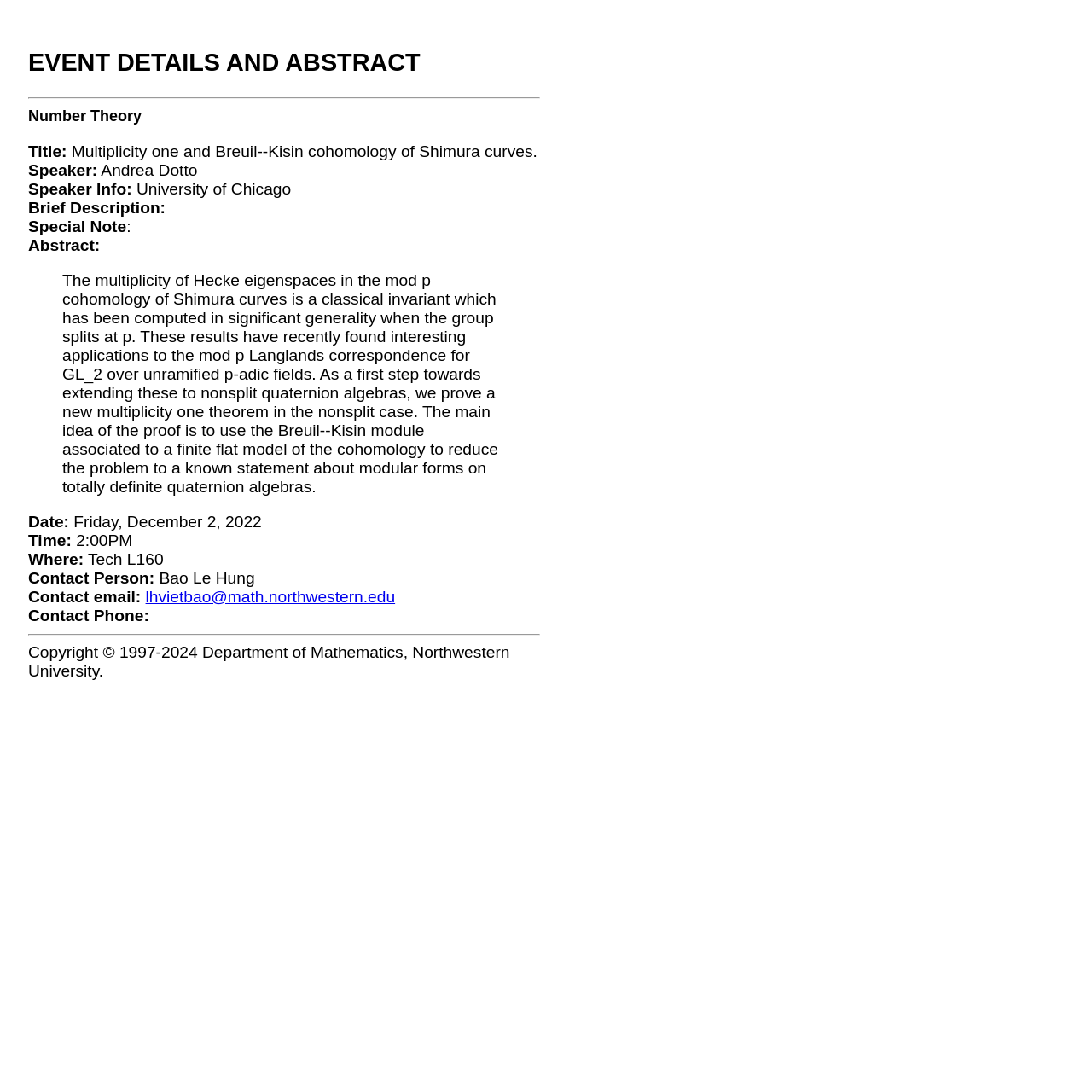Provide a one-word or brief phrase answer to the question:
What is the date of the event?

Friday, December 2, 2022